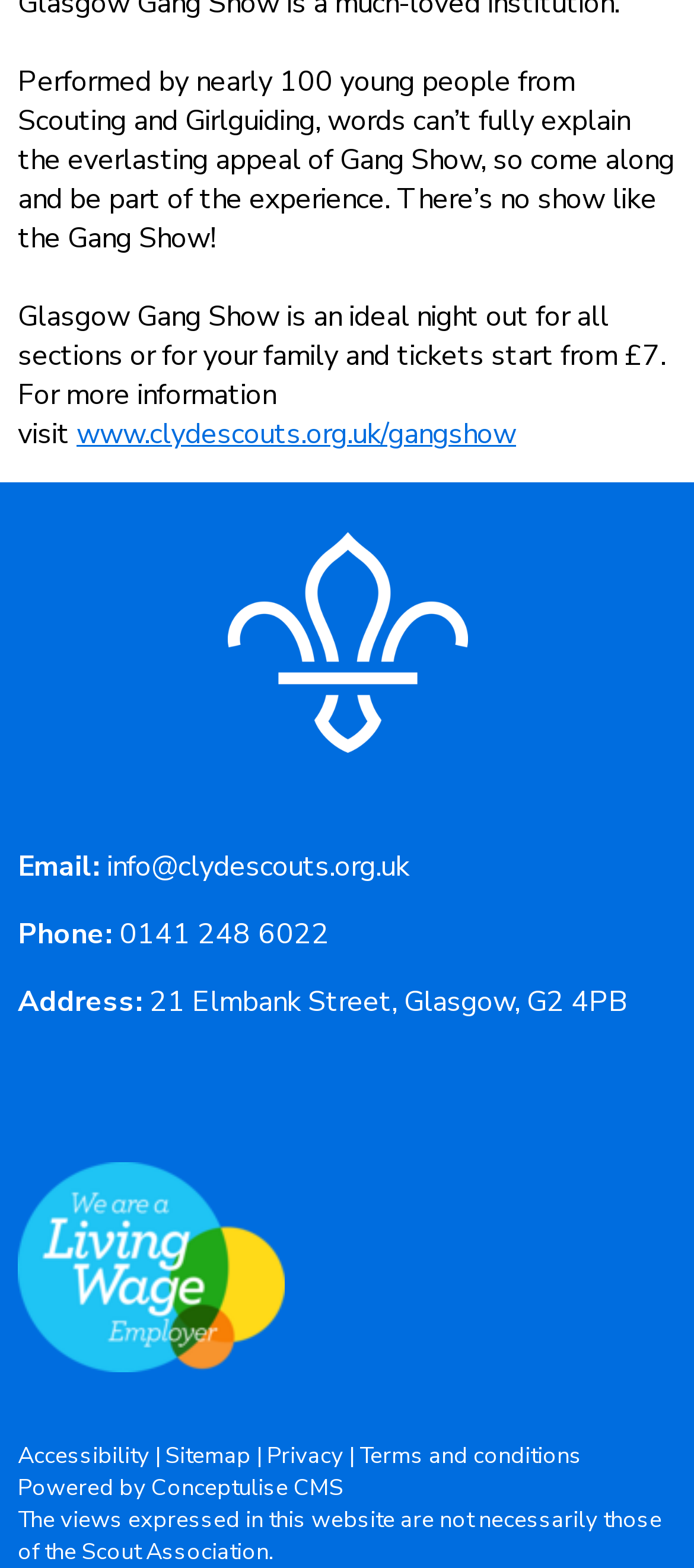What is the name of the event?
Using the image as a reference, answer the question in detail.

The name of the event is mentioned in the first StaticText element, which describes the event as 'Gang Show'.